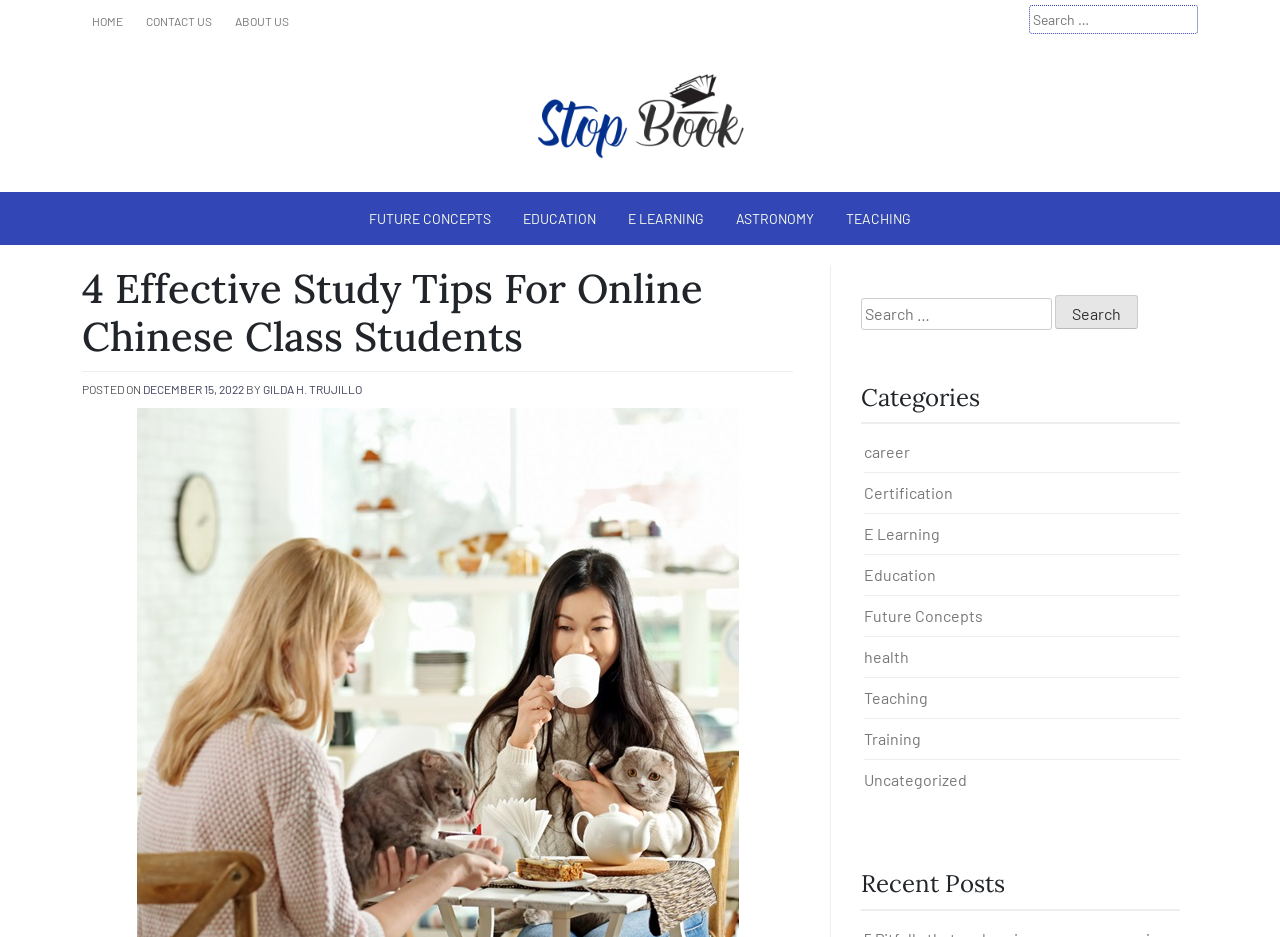Can you locate the main headline on this webpage and provide its text content?

4 Effective Study Tips For Online Chinese Class Students